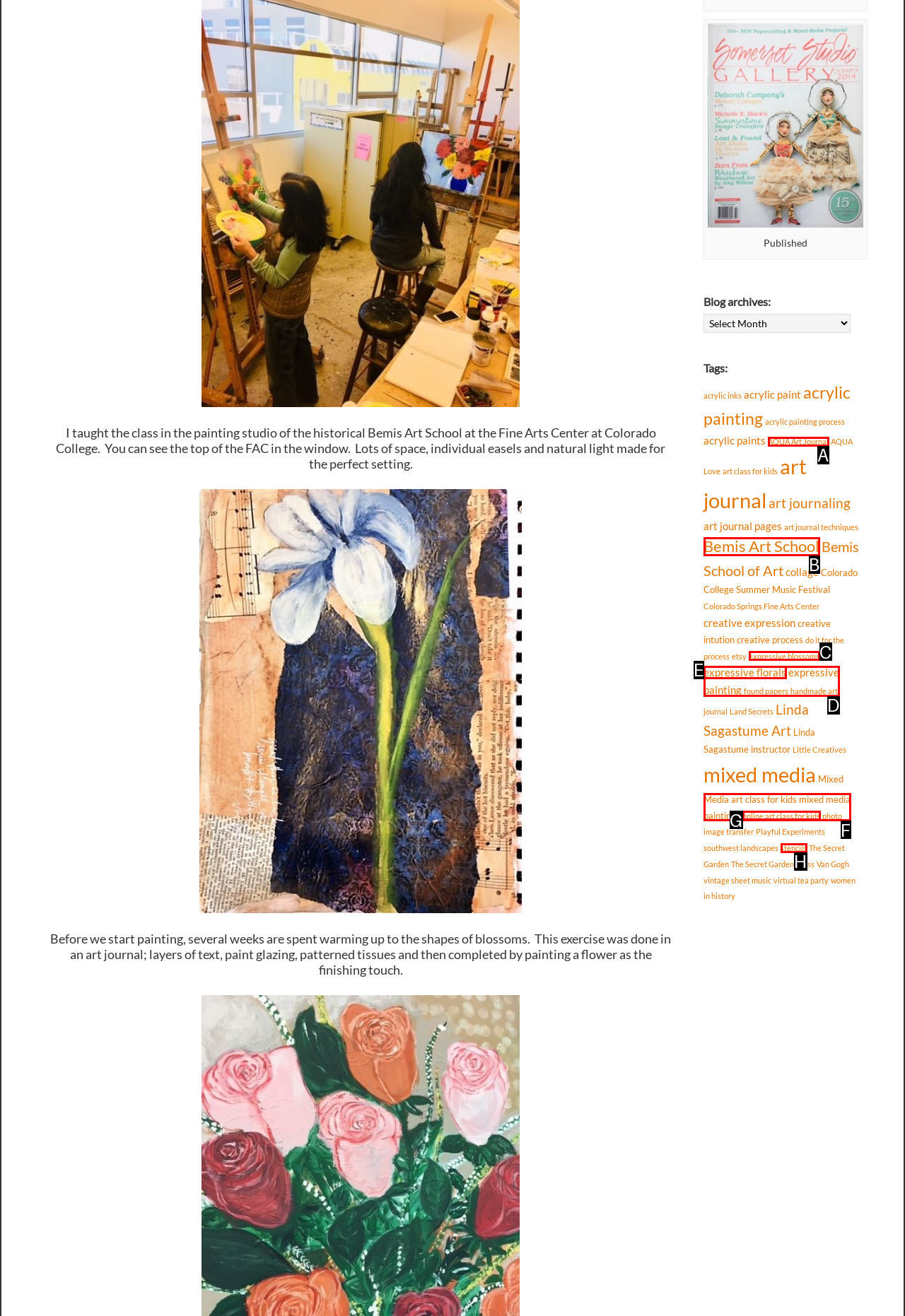Given the description: stencils, determine the corresponding lettered UI element.
Answer with the letter of the selected option.

H